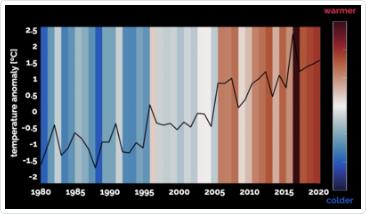Provide a thorough description of what you see in the image.

The image titled "#showyourstripes" visually represents the temperature anomalies in the Arctic region from 1980 to 2020. Each vertical stripe indicates the average temperature of a specific year, with blue shades representing colder-than-average years and red shades indicating warmer-than-average years. The accompanying black line illustrates the overall temperature trend, revealing a significant increase in temperatures over the decades. This stark trend emphasizes the alarming rate at which the Arctic is warming—more than twice as fast compared to other areas of the planet, leading to critical consequences such as accelerated sea ice melting. The graphic is a powerful representation of climate change, demonstrating the urgent need for action as global temperatures continue to rise.